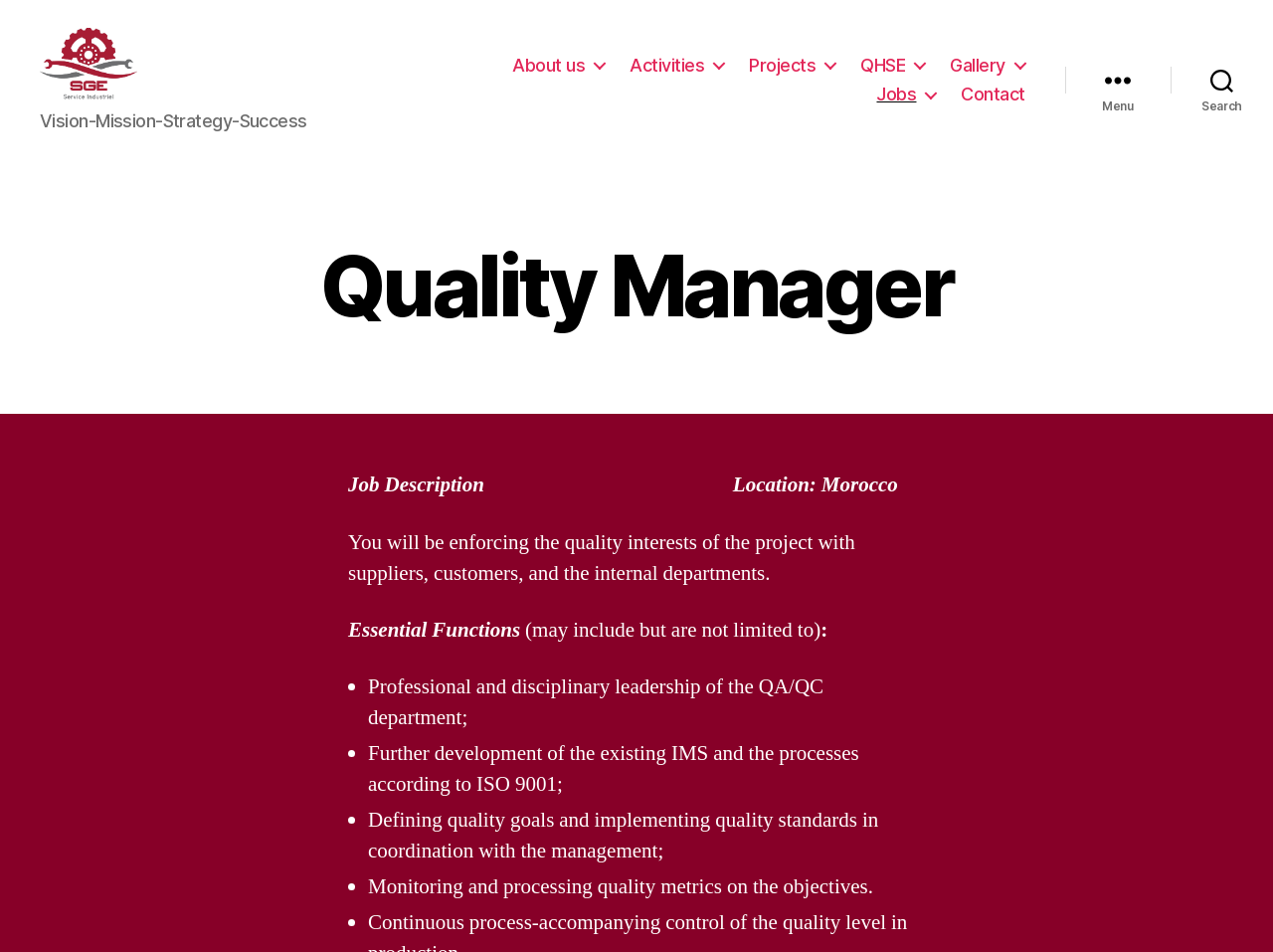Using the details from the image, please elaborate on the following question: What standard is the IMS developed according to?

The standard according to which the IMS is developed can be found in the job description, where it is mentioned that the Quality Manager will be responsible for 'Further development of the existing IMS and the processes according to ISO 9001'.